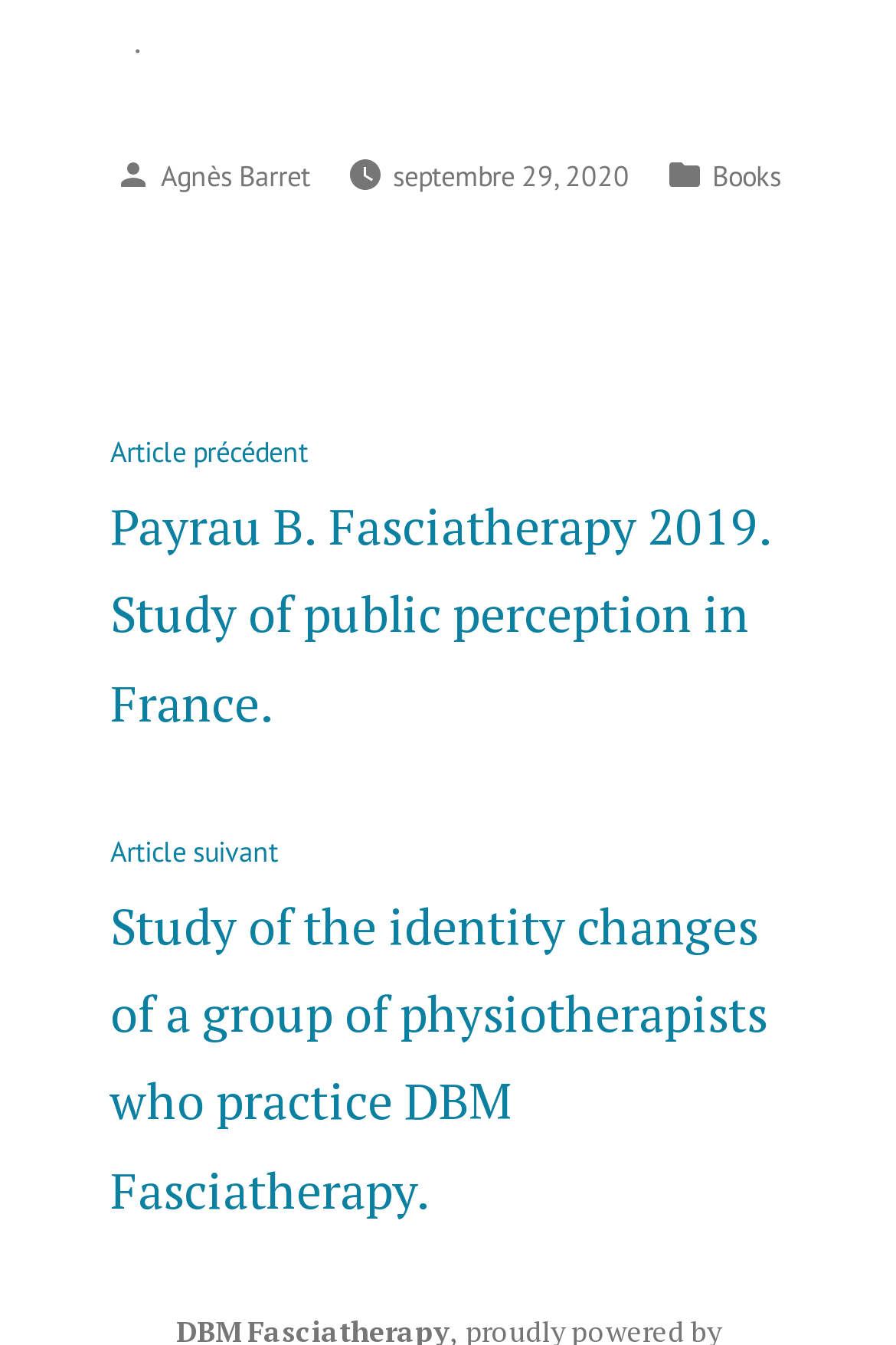Based on the element description Books, identify the bounding box coordinates for the UI element. The coordinates should be in the format (top-left x, top-left y, bottom-right x, bottom-right y) and within the 0 to 1 range.

[0.795, 0.111, 0.872, 0.149]